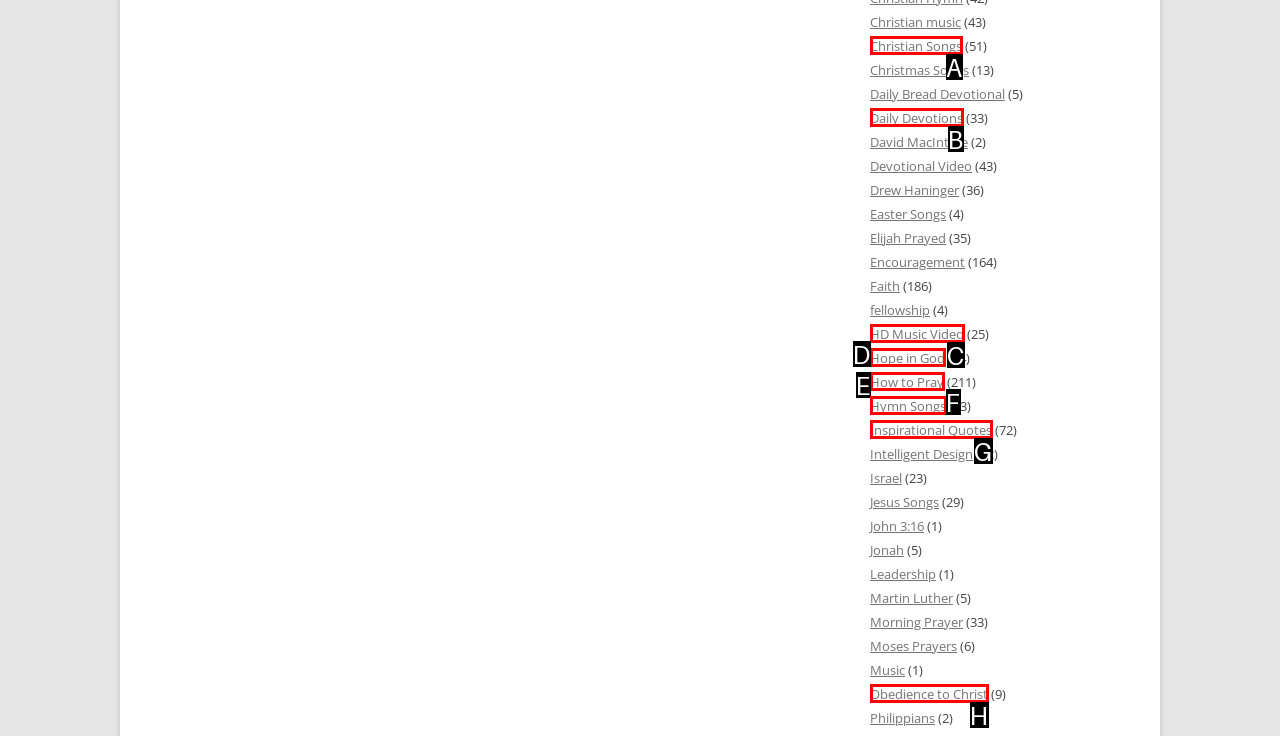Indicate the UI element to click to perform the task: Check out Inspirational Quotes. Reply with the letter corresponding to the chosen element.

G